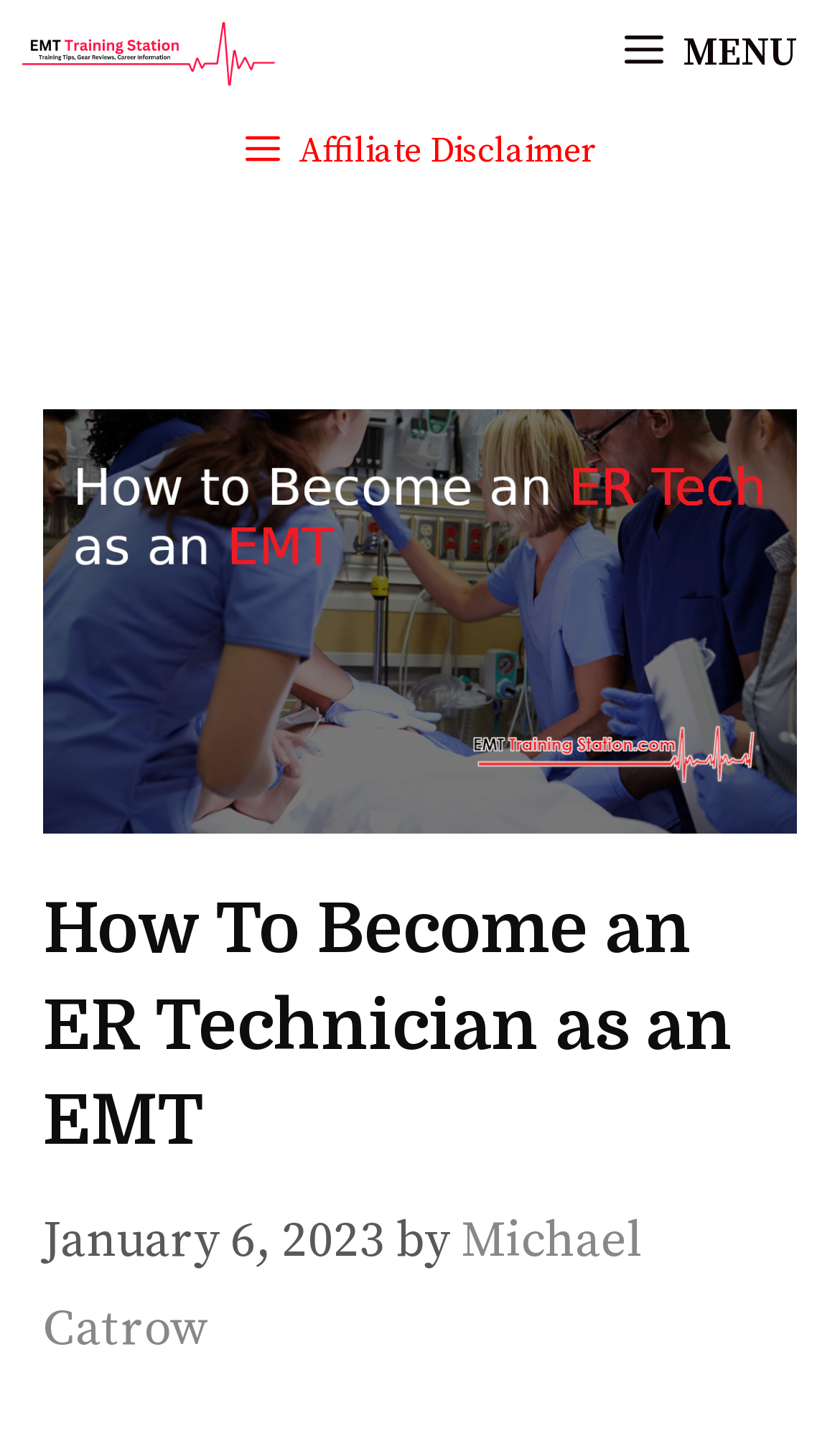What is the logo of the website?
Provide an in-depth and detailed answer to the question.

The logo of the website is an image located at the top-left corner of the webpage, with a bounding box of [0.026, 0.0, 0.327, 0.075]. It is an image with the text 'EMT Training Station'.